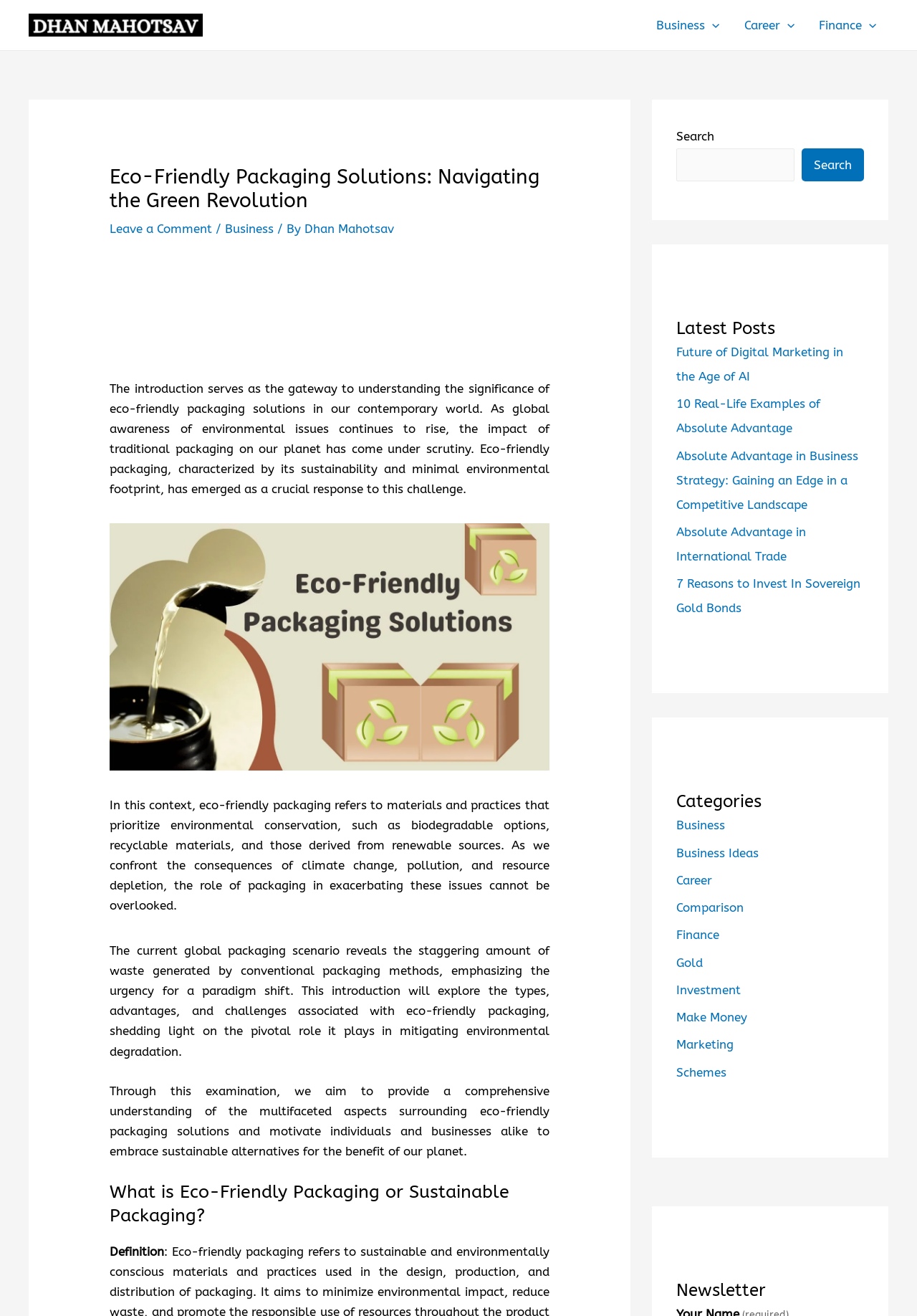Can you specify the bounding box coordinates of the area that needs to be clicked to fulfill the following instruction: "Read the latest post 'Future of Digital Marketing in the Age of AI'"?

[0.738, 0.262, 0.92, 0.291]